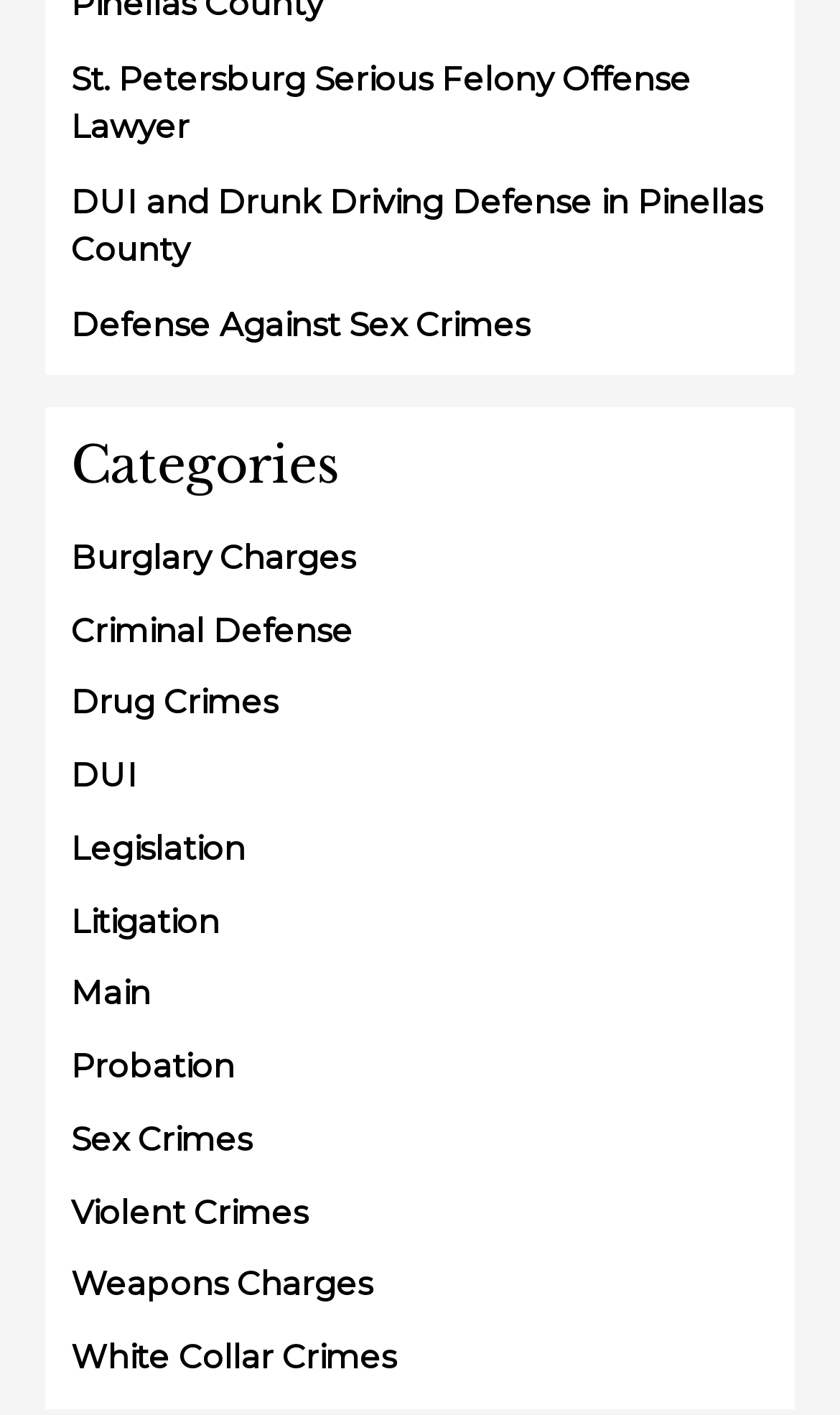Please identify the bounding box coordinates of the clickable region that I should interact with to perform the following instruction: "Learn about DUI". The coordinates should be expressed as four float numbers between 0 and 1, i.e., [left, top, right, bottom].

[0.085, 0.533, 0.164, 0.562]